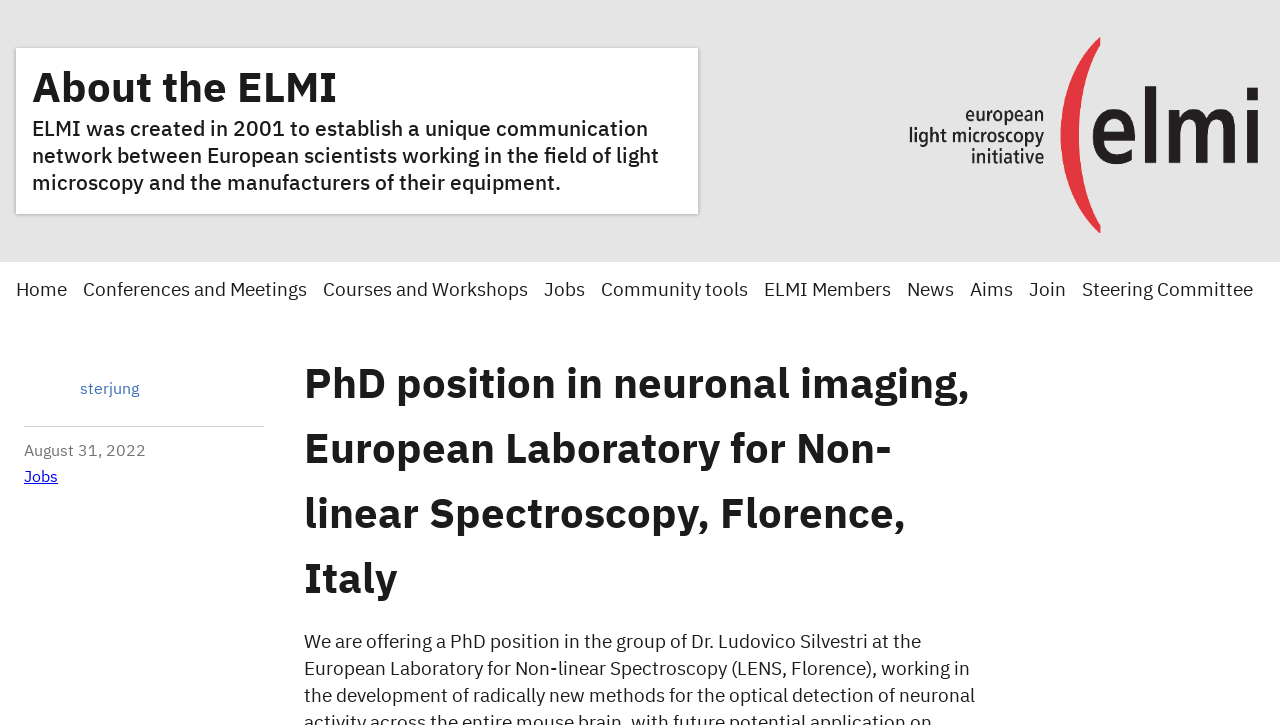From the details in the image, provide a thorough response to the question: What is the topic of the webpage related to?

The webpage has a heading 'PhD position in neuronal imaging...' which indicates that the webpage is related to neuronal imaging.